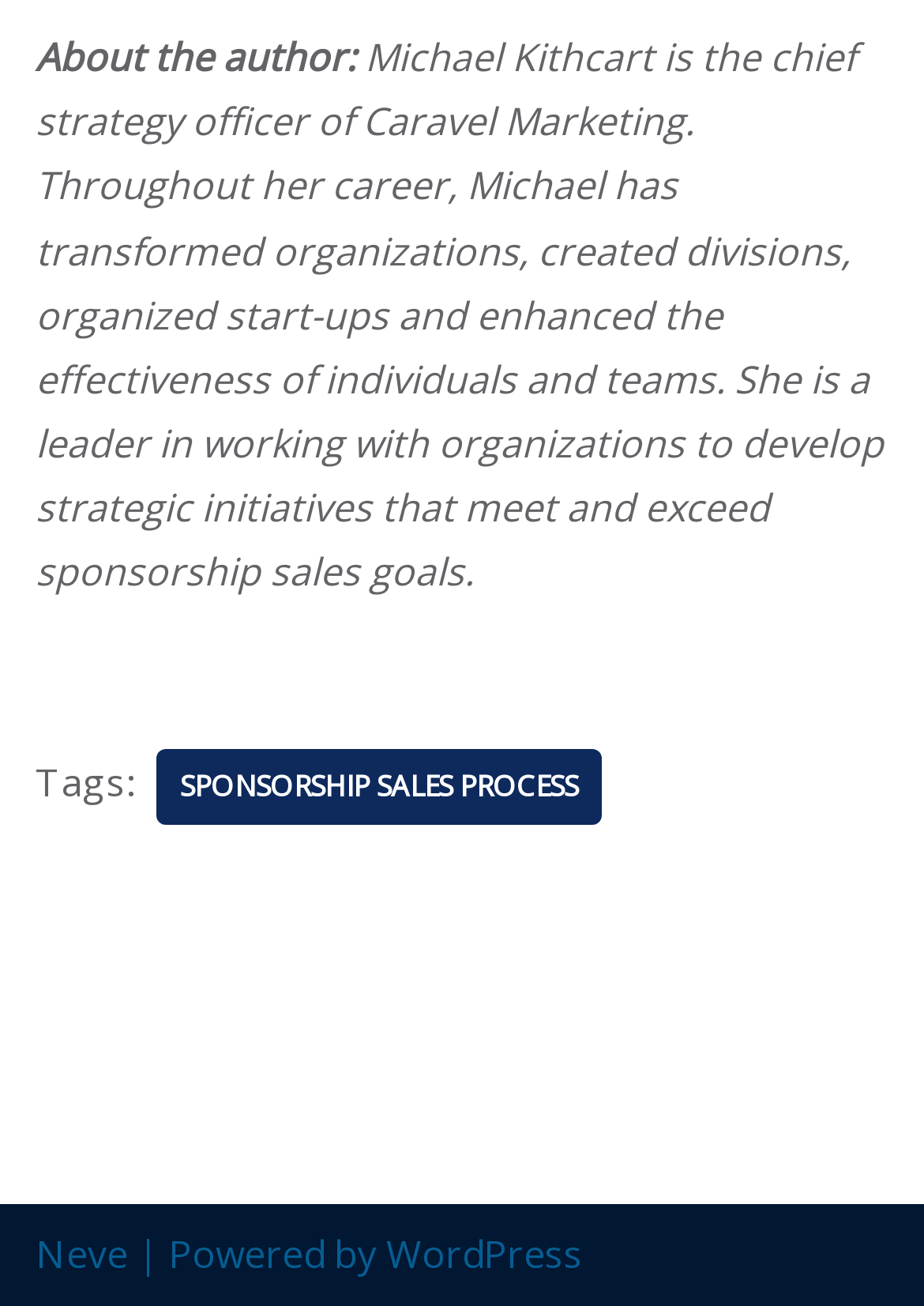Provide a single word or phrase to answer the given question: 
What is the profession of the author?

Chief Strategy Officer